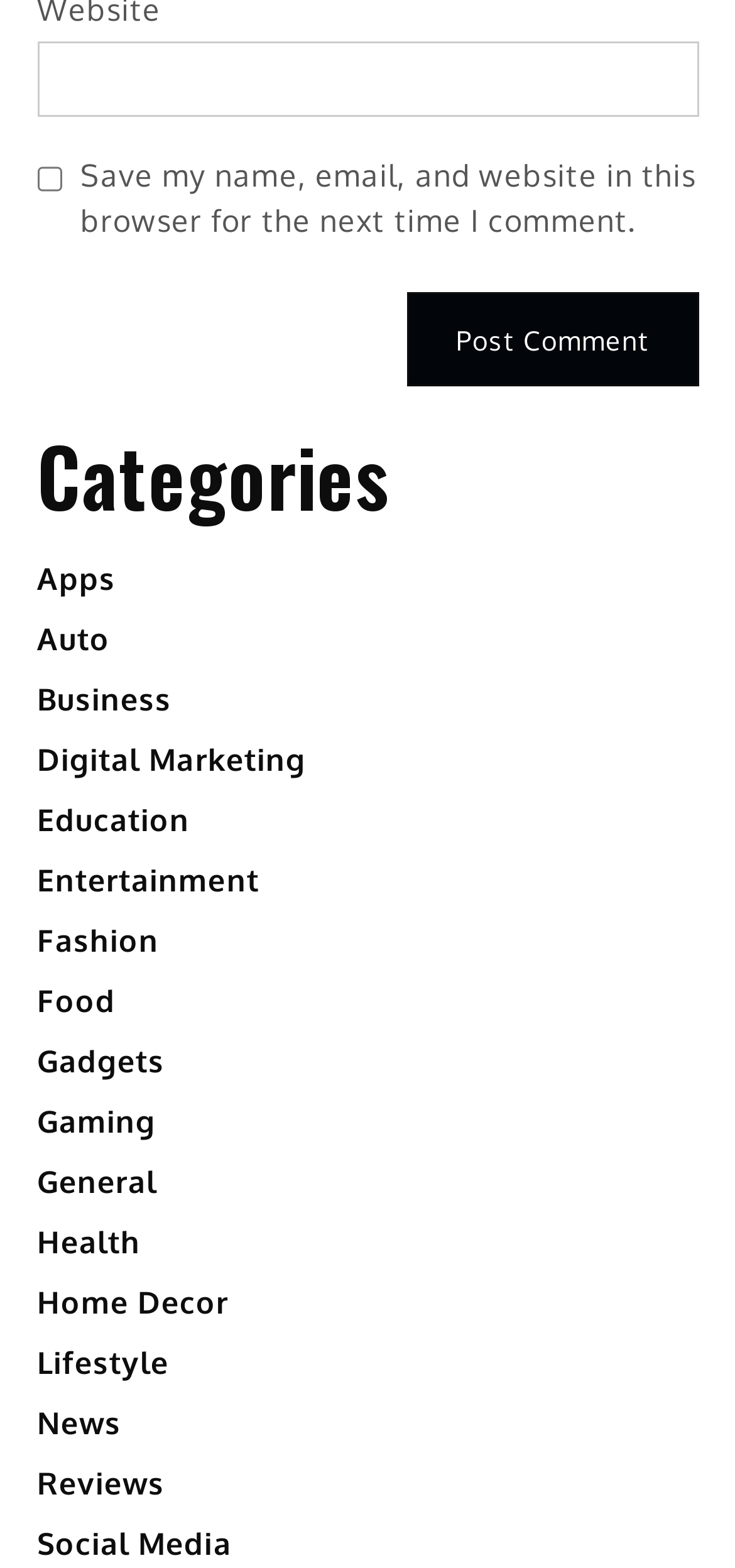Bounding box coordinates should be provided in the format (top-left x, top-left y, bottom-right x, bottom-right y) with all values between 0 and 1. Identify the bounding box for this UI element: parent_node: Website name="url"

[0.05, 0.027, 0.95, 0.075]